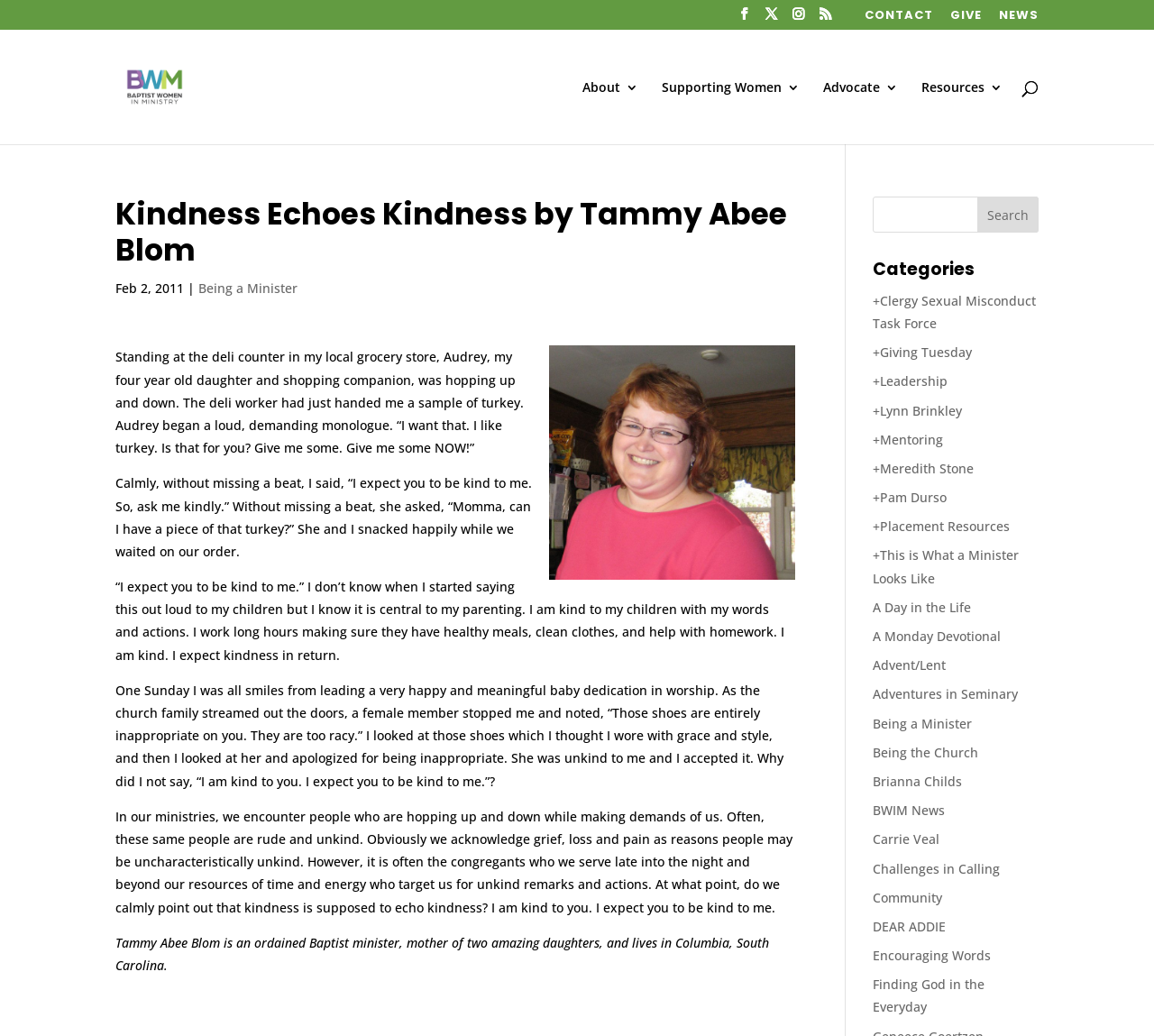Identify the bounding box coordinates of the part that should be clicked to carry out this instruction: "Go to Diagnostic Imaging".

None